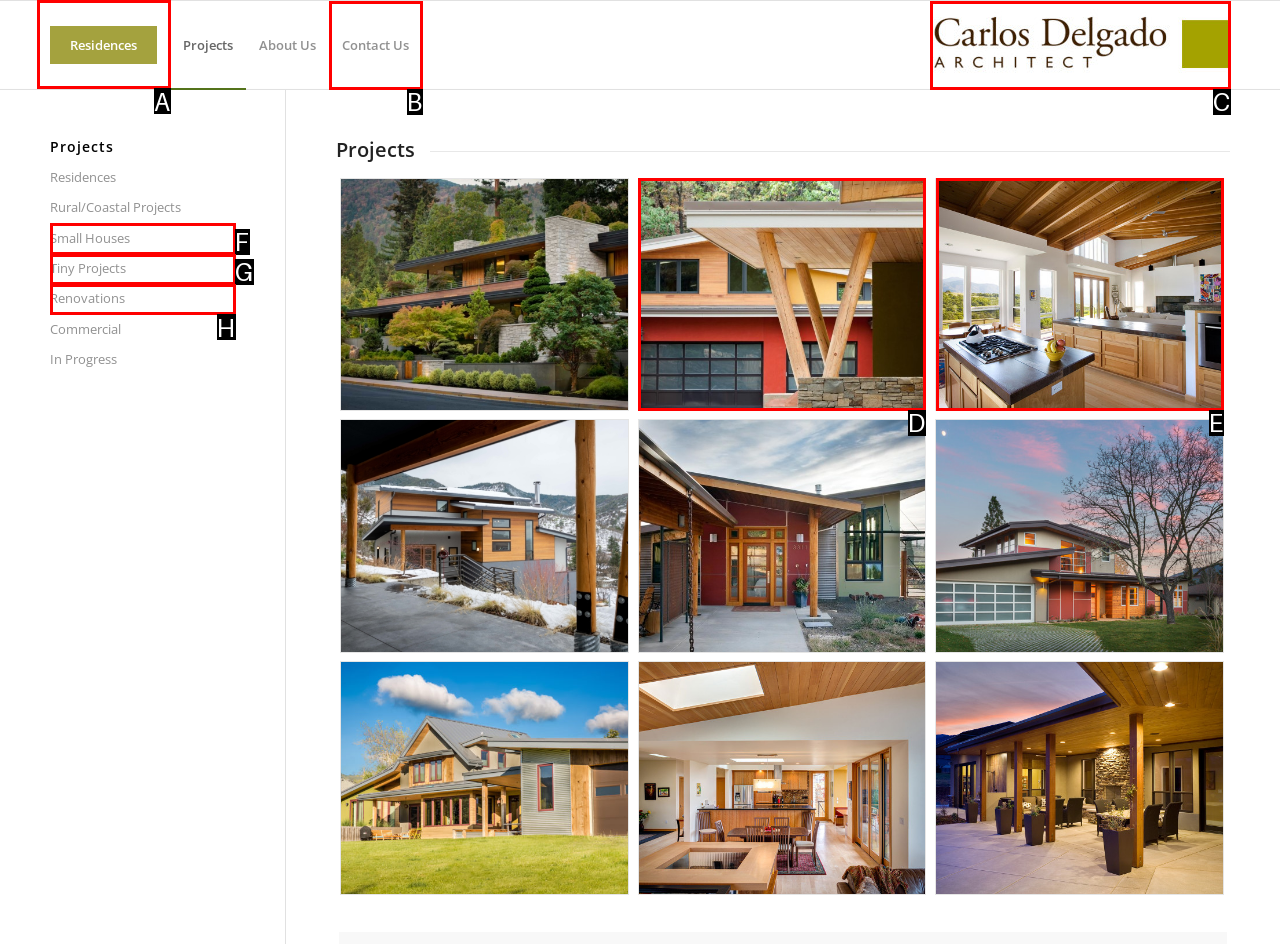Identify the correct HTML element to click for the task: Click on the 'Residences' menu item. Provide the letter of your choice.

A